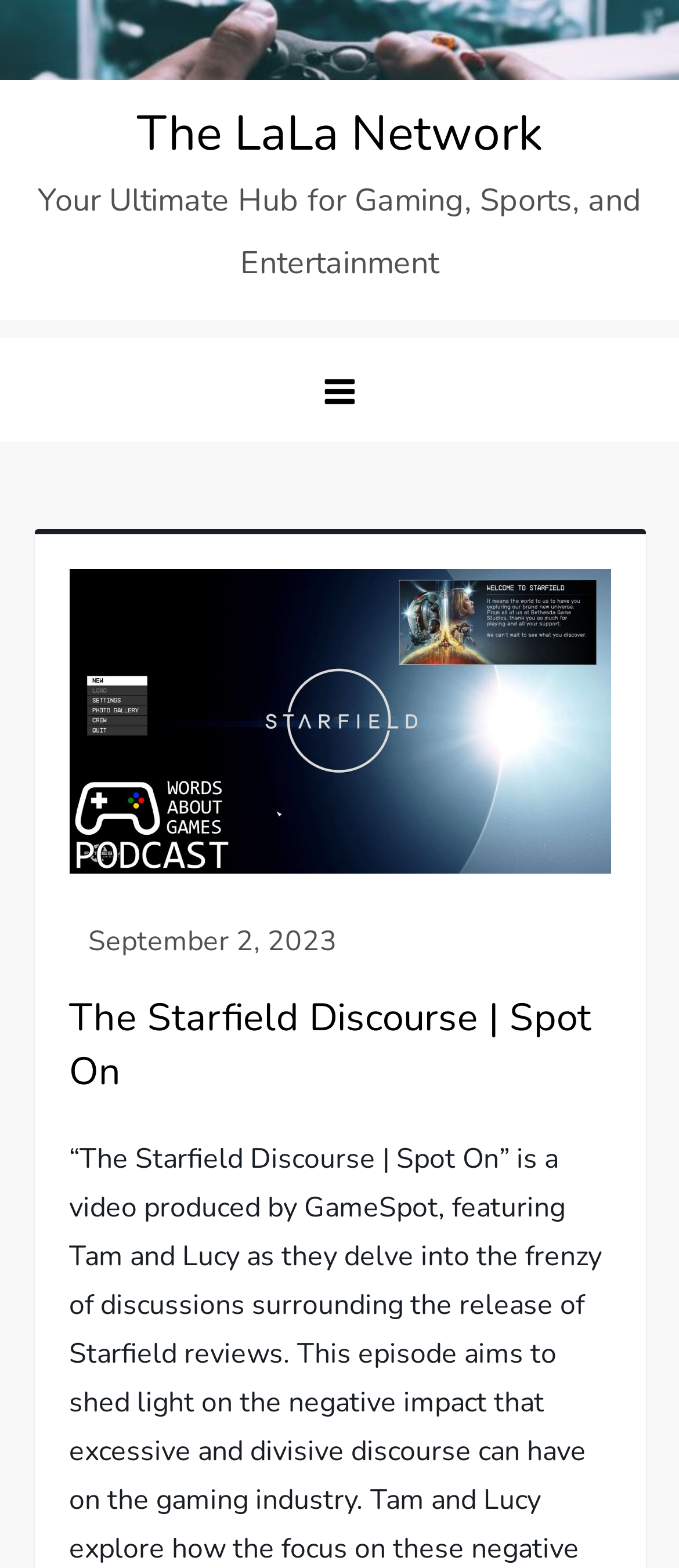Can you find and provide the main heading text of this webpage?

The Starfield Discourse | Spot On